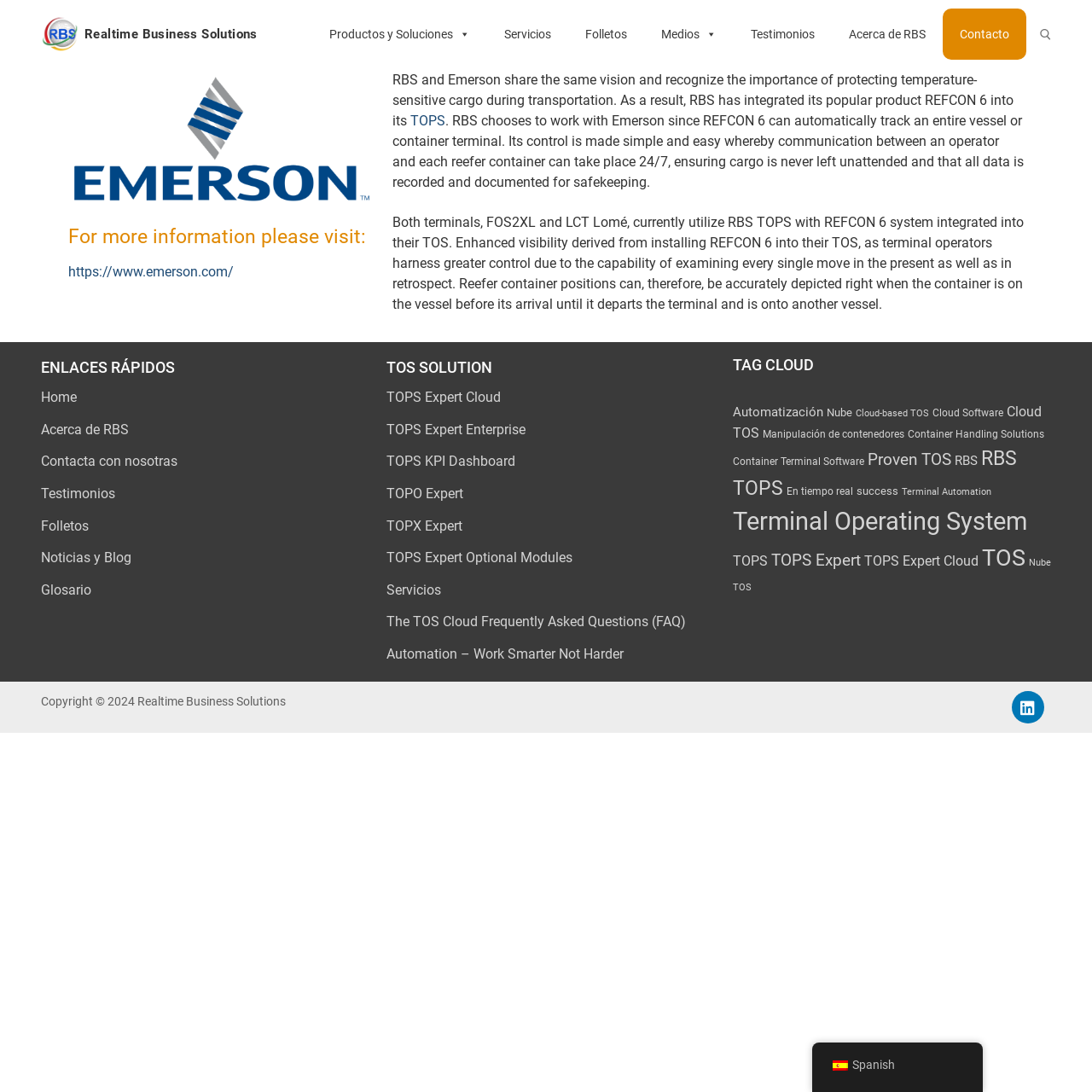Create a detailed narrative of the webpage’s visual and textual elements.

The webpage is about EMERSON Climate Technologies – Realtime Business Solutions. At the top, there is a link to "Realtime Business Solutions" with an accompanying image. Below this, there is a navigation menu with links to "Productos y Soluciones", "Servicios", "Folletos", "Medios", "Testimonios", "Acerca de RBS", and "Contacto". 

On the right side of the page, there is a search bar with a button to "enviar búsqueda". Below the search bar, there is a duplicate navigation menu with the same links as above.

The main content of the page is an article that discusses the integration of REFCON 6 into RBS's popular product. The article explains how RBS and Emerson share the same vision and recognize the importance of protecting temperature-sensitive cargo during transportation. It also mentions that both terminals, FOS2XL and LCT Lomé, currently utilize RBS TOPS with REFCON 6 system integrated into their TOS.

Below the article, there are three sections: "ENLACES RÁPIDOS", "TOS SOLUTION", and "TAG CLOUD". The "ENLACES RÁPIDOS" section contains links to "Home", "Acerca de RBS", "Contacta con nosotras", "Testimonios", "Folletos", "Noticias y Blog", and "Glosario". The "TOS SOLUTION" section contains links to various TOS solutions, including "TOPS Expert Cloud", "TOPS Expert Enterprise", and "TOPS KPI Dashboard". The "TAG CLOUD" section contains links to various tags, including "Automation", "Cloud", "Cloud-based TOS", and "Terminal Operating System".

At the bottom of the page, there is a copyright notice and a link to LinkedIn. On the bottom right, there is a language selection link to "es_ES Spanish".